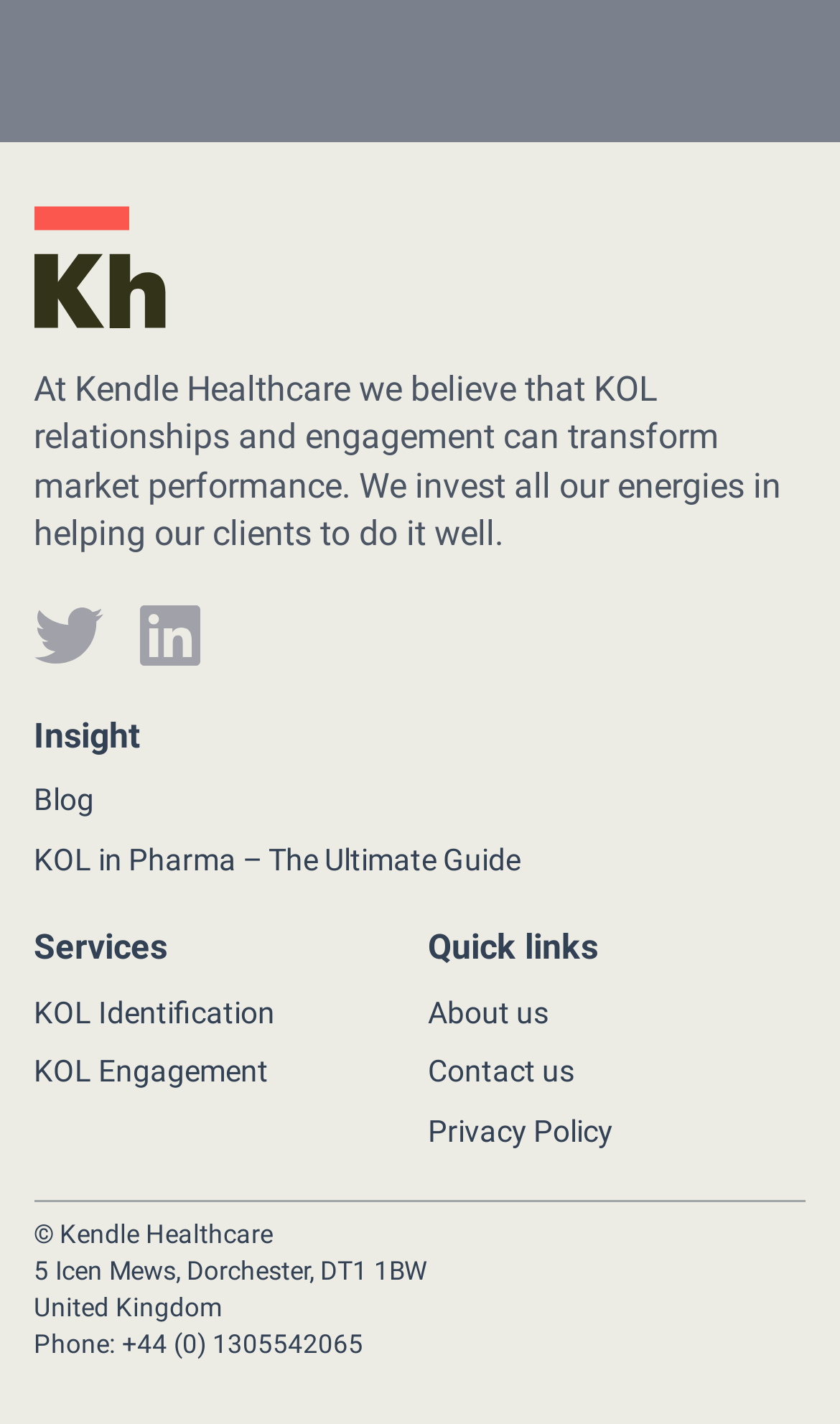Kindly determine the bounding box coordinates of the area that needs to be clicked to fulfill this instruction: "View the DA40 Forum".

None